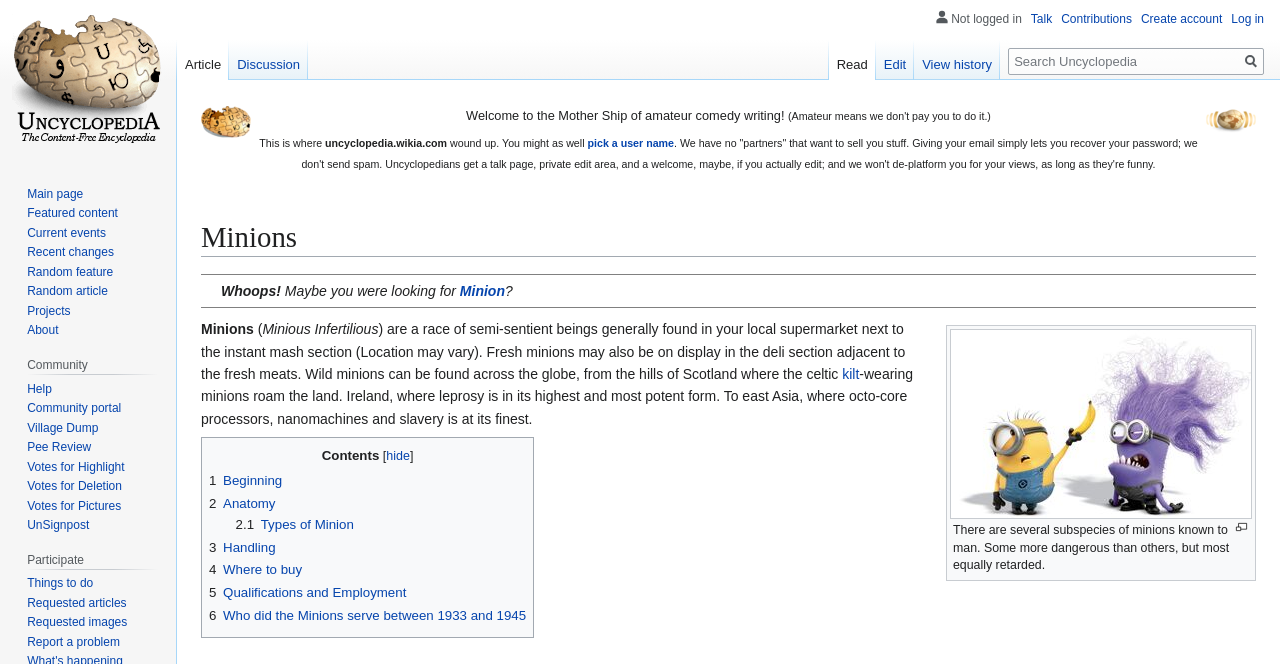Respond to the question below with a single word or phrase:
What is the heading text of the element with bounding box coordinates [0.157, 0.33, 0.981, 0.388]?

Minions